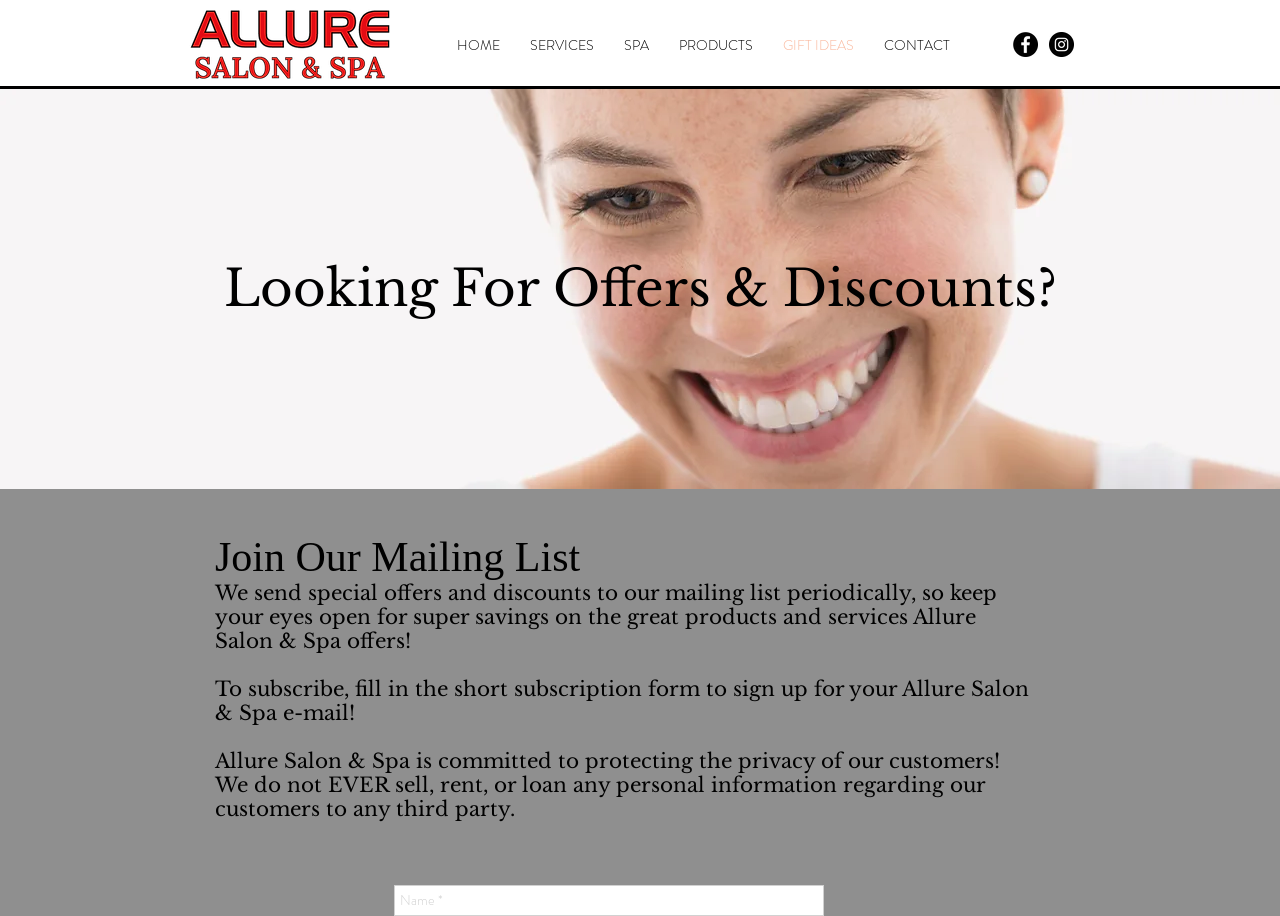Provide an in-depth caption for the elements present on the webpage.

The webpage is about Allure Salon and Spa, specializing in hair cuts and color. At the top, there is a navigation menu with links to "HOME", "SERVICES", "SPA", "PRODUCTS", "GIFT IDEAS", and "CONTACT". To the right of the navigation menu, there is a social bar with links to Facebook and Instagram, each represented by a black circle icon.

Below the navigation menu, there is a prominent heading that reads "Looking For Offers & Discounts?" followed by a call-to-action to join the mailing list. A paragraph of text explains that the salon sends special offers and discounts to its mailing list subscribers. 

Further down, there is another heading that says "Join Our Mailing List" with a short subscription form below it. The form has a required text field to input one's name. A statement about the salon's commitment to protecting customer privacy is also displayed.

Overall, the webpage appears to be promoting the salon's services and encouraging visitors to join their mailing list for exclusive offers and discounts.